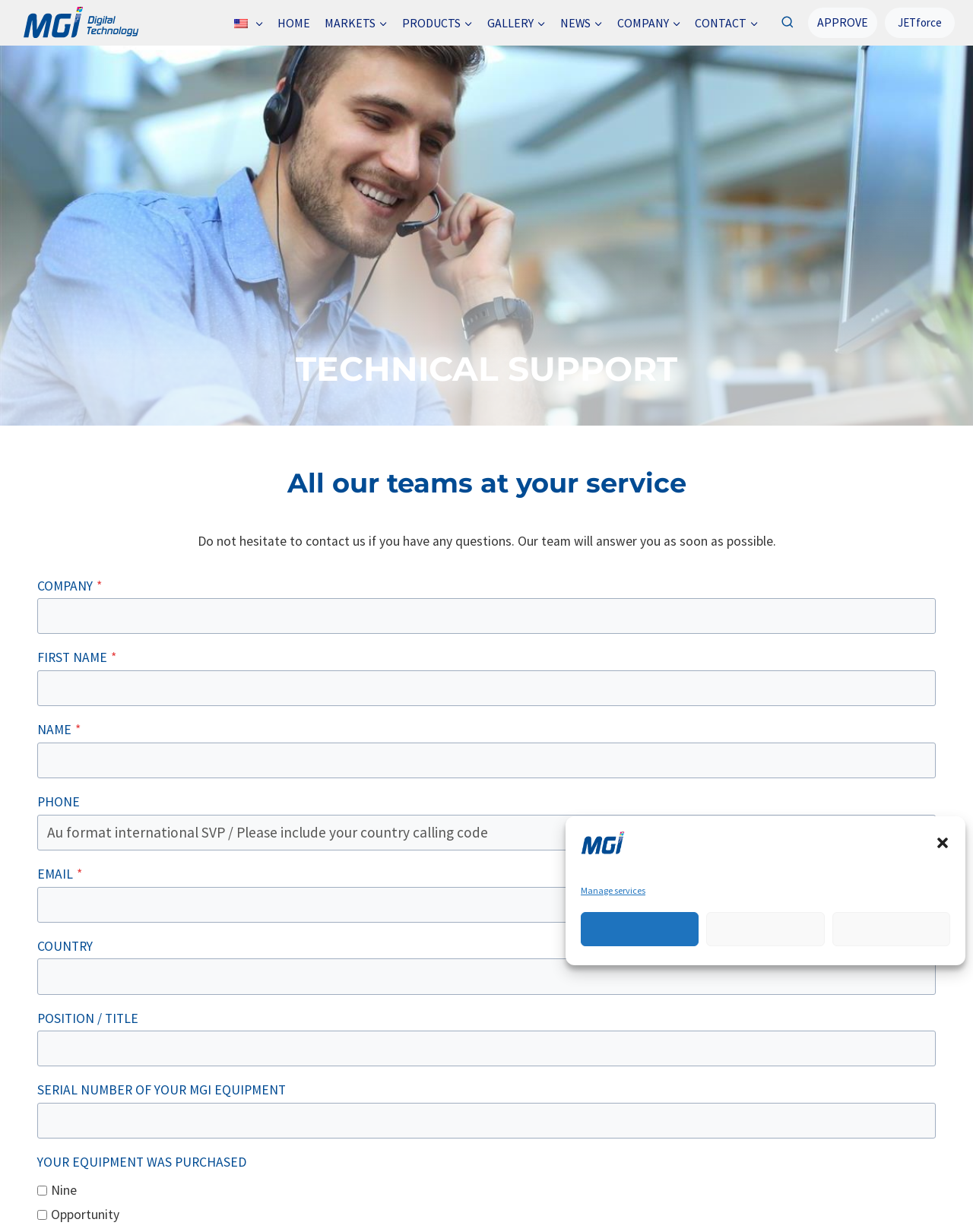Provide a thorough and detailed response to the question by examining the image: 
What is the navigation menu located at?

The navigation menu is located at the top of the webpage, and it contains links to various sections such as HOME, MARKETS, PRODUCTS, and CONTACT. The menu is easily accessible from anywhere on the webpage.